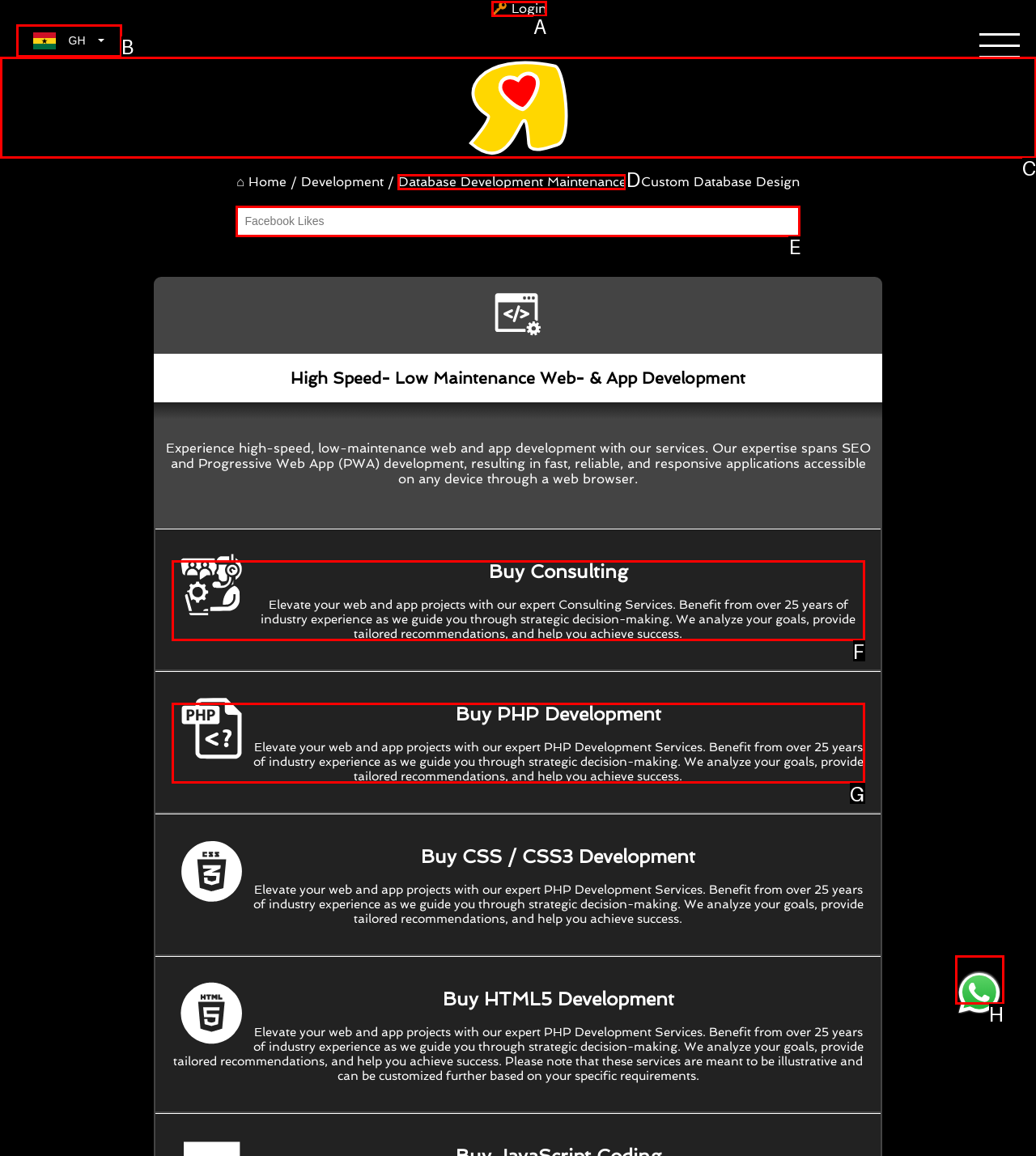Based on the description: Search All Jobs, identify the matching HTML element. Reply with the letter of the correct option directly.

None